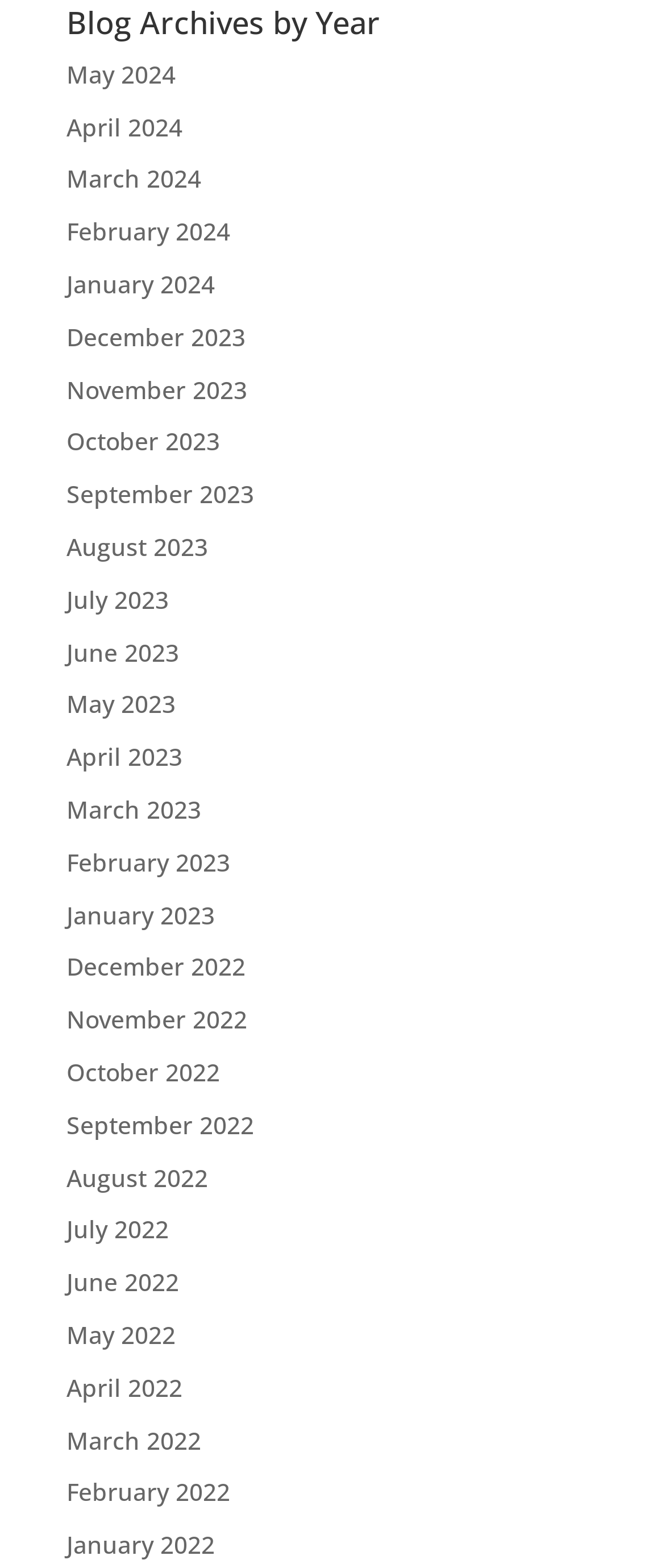Please provide the bounding box coordinates for the element that needs to be clicked to perform the following instruction: "go to January 2023 blog archives". The coordinates should be given as four float numbers between 0 and 1, i.e., [left, top, right, bottom].

[0.1, 0.573, 0.323, 0.594]